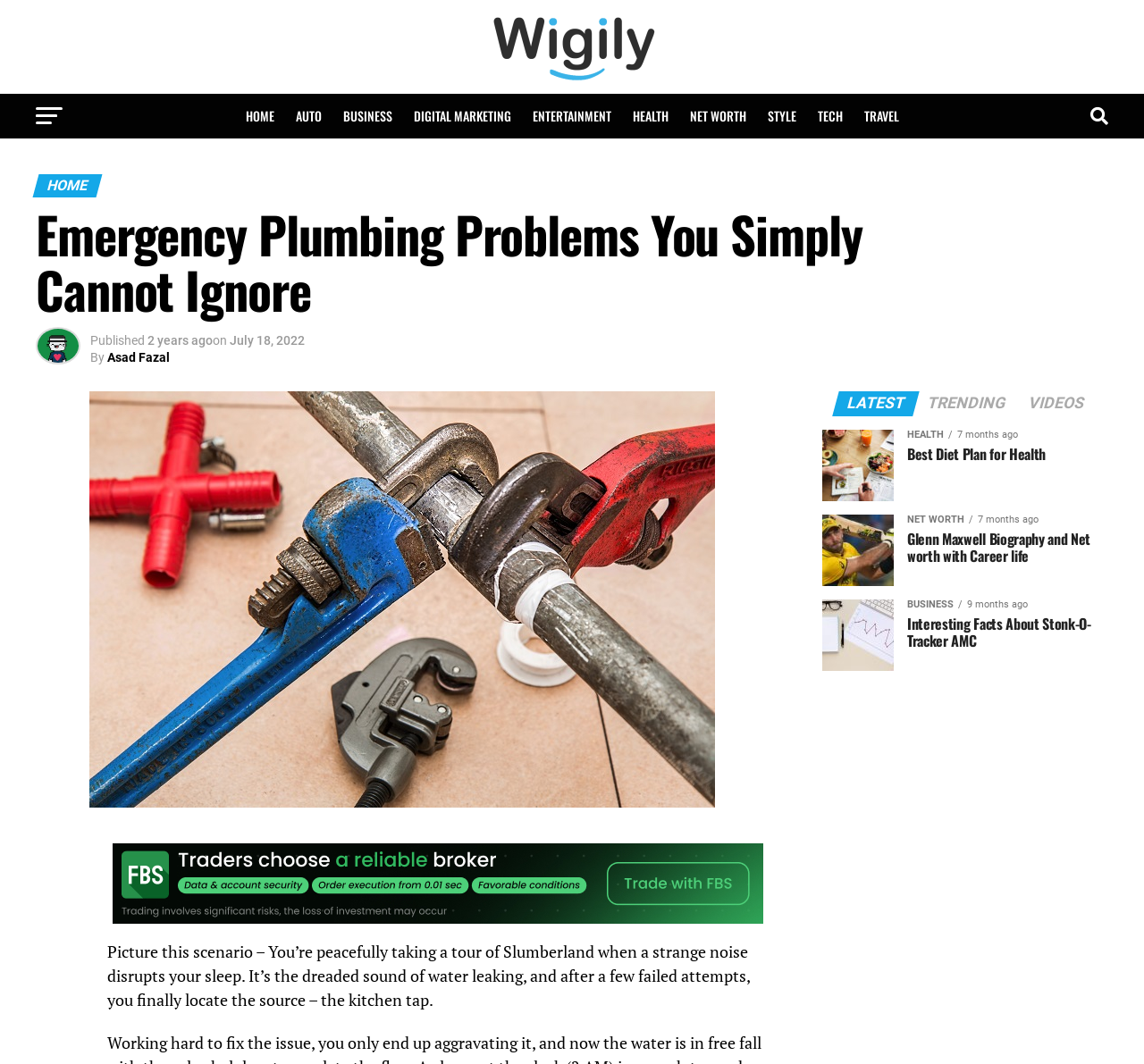Find the bounding box coordinates of the element you need to click on to perform this action: 'Read the article about Emergency Plumbing Problems'. The coordinates should be represented by four float values between 0 and 1, in the format [left, top, right, bottom].

[0.031, 0.194, 0.781, 0.297]